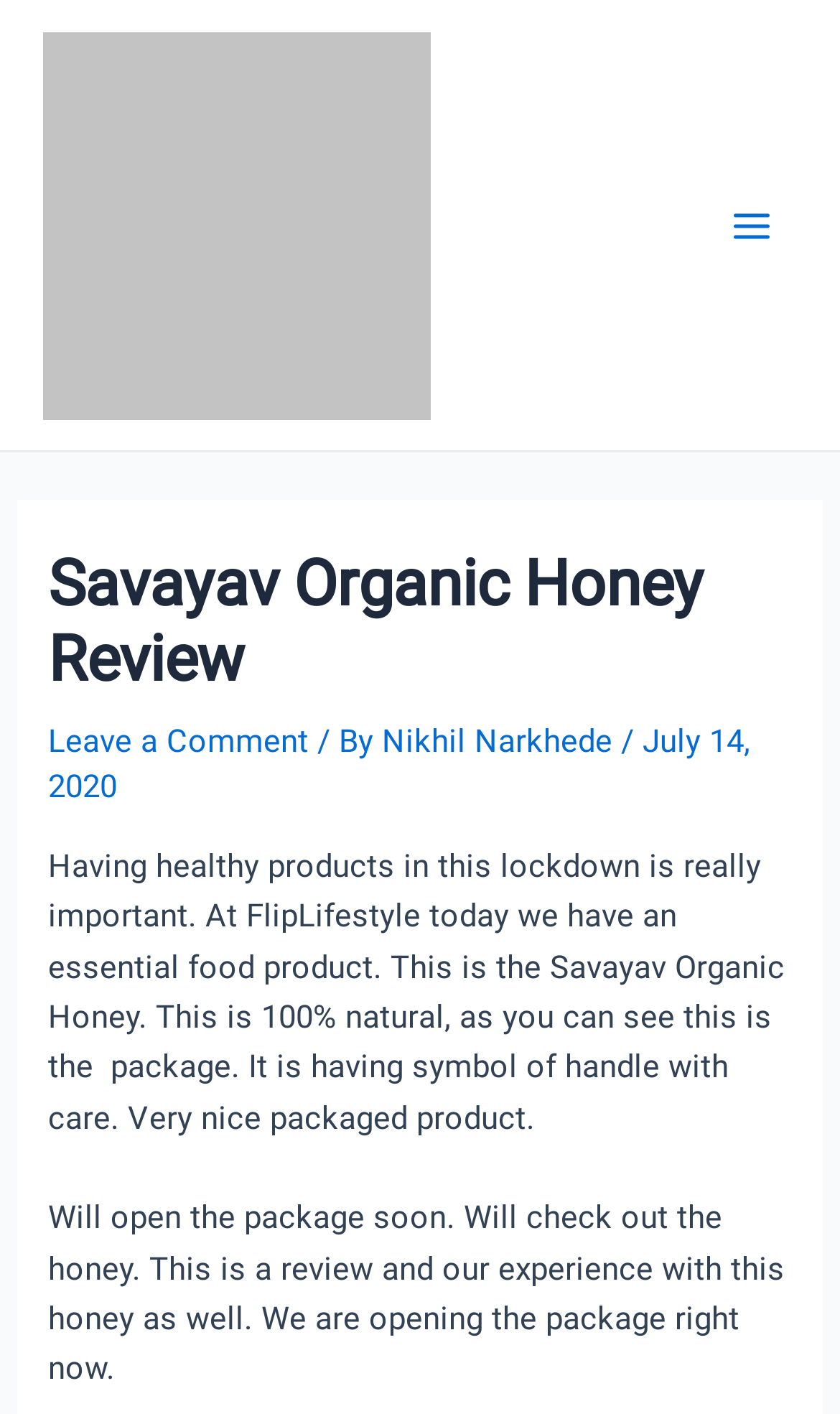Please reply to the following question with a single word or a short phrase:
What is the main topic of the review?

Food product